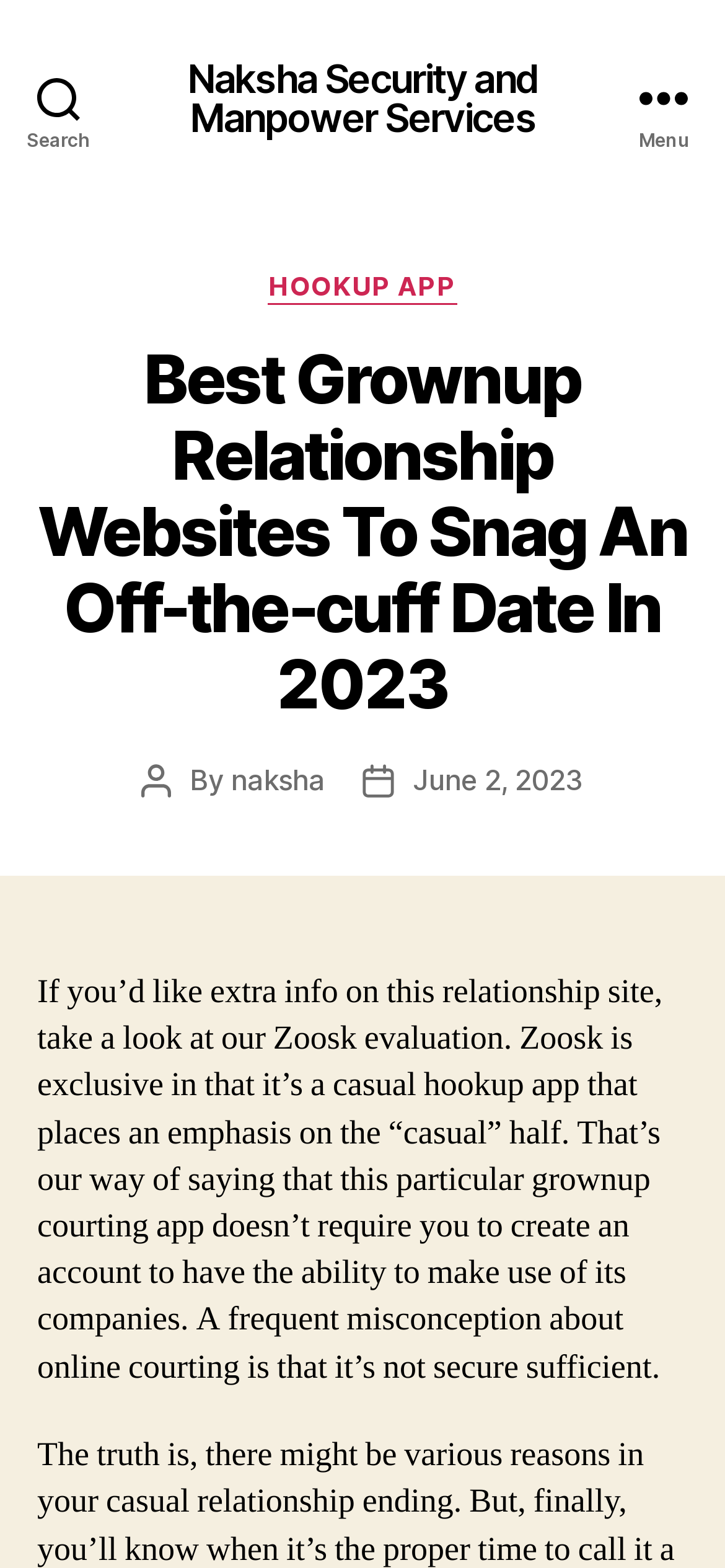Please determine the main heading text of this webpage.

Best Grownup Relationship Websites To Snag An Off-the-cuff Date In 2023